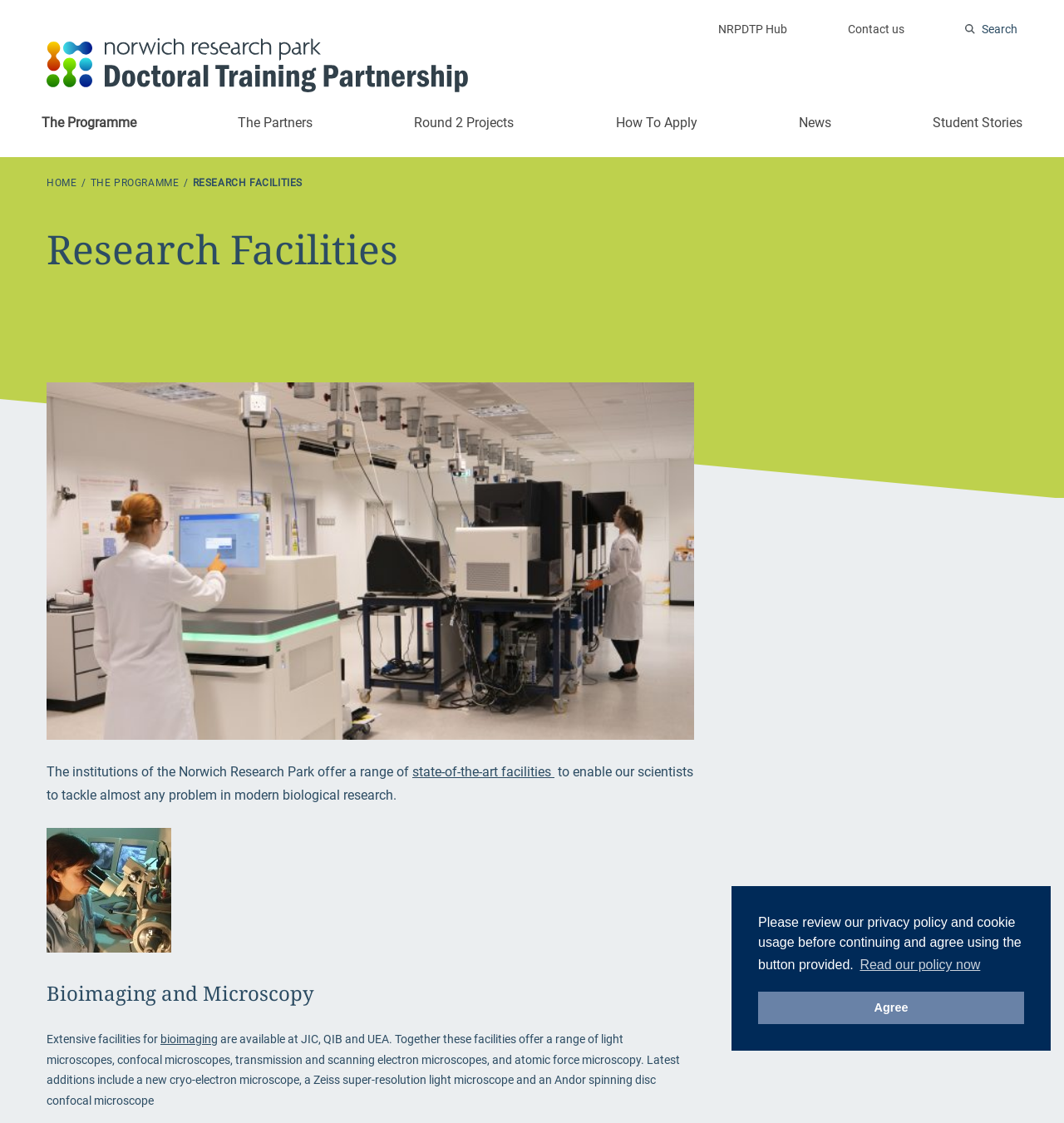Please provide the bounding box coordinates for the UI element as described: "NRPDTP Hub". The coordinates must be four floats between 0 and 1, represented as [left, top, right, bottom].

[0.675, 0.019, 0.74, 0.034]